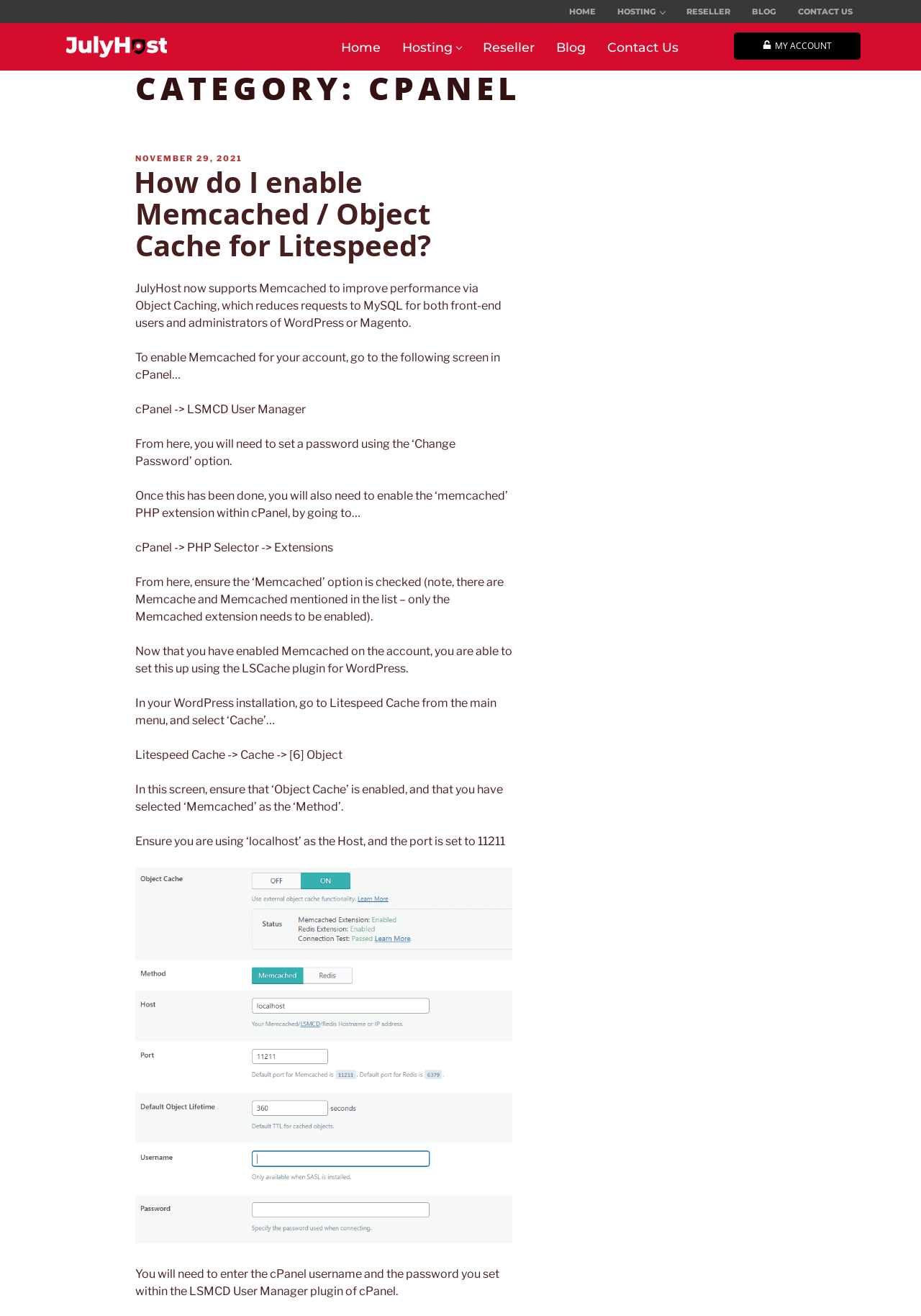What is the plugin required for Object Cache in WordPress?
Answer with a single word or phrase by referring to the visual content.

LSCache